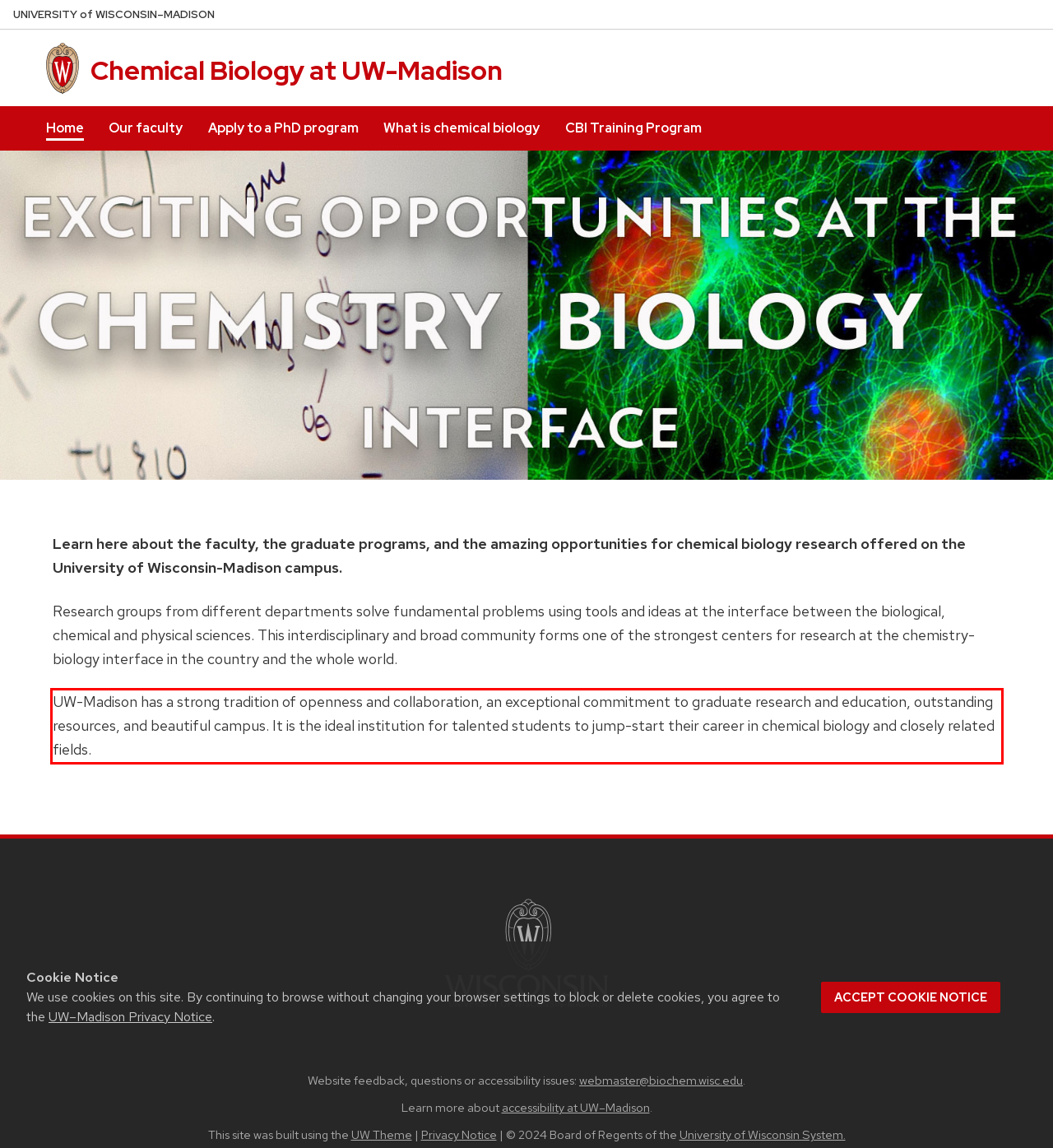Please analyze the screenshot of a webpage and extract the text content within the red bounding box using OCR.

UW-Madison has a strong tradition of openness and collaboration, an exceptional commitment to graduate research and education, outstanding resources, and beautiful campus. It is the ideal institution for talented students to jump-start their career in chemical biology and closely related fields.